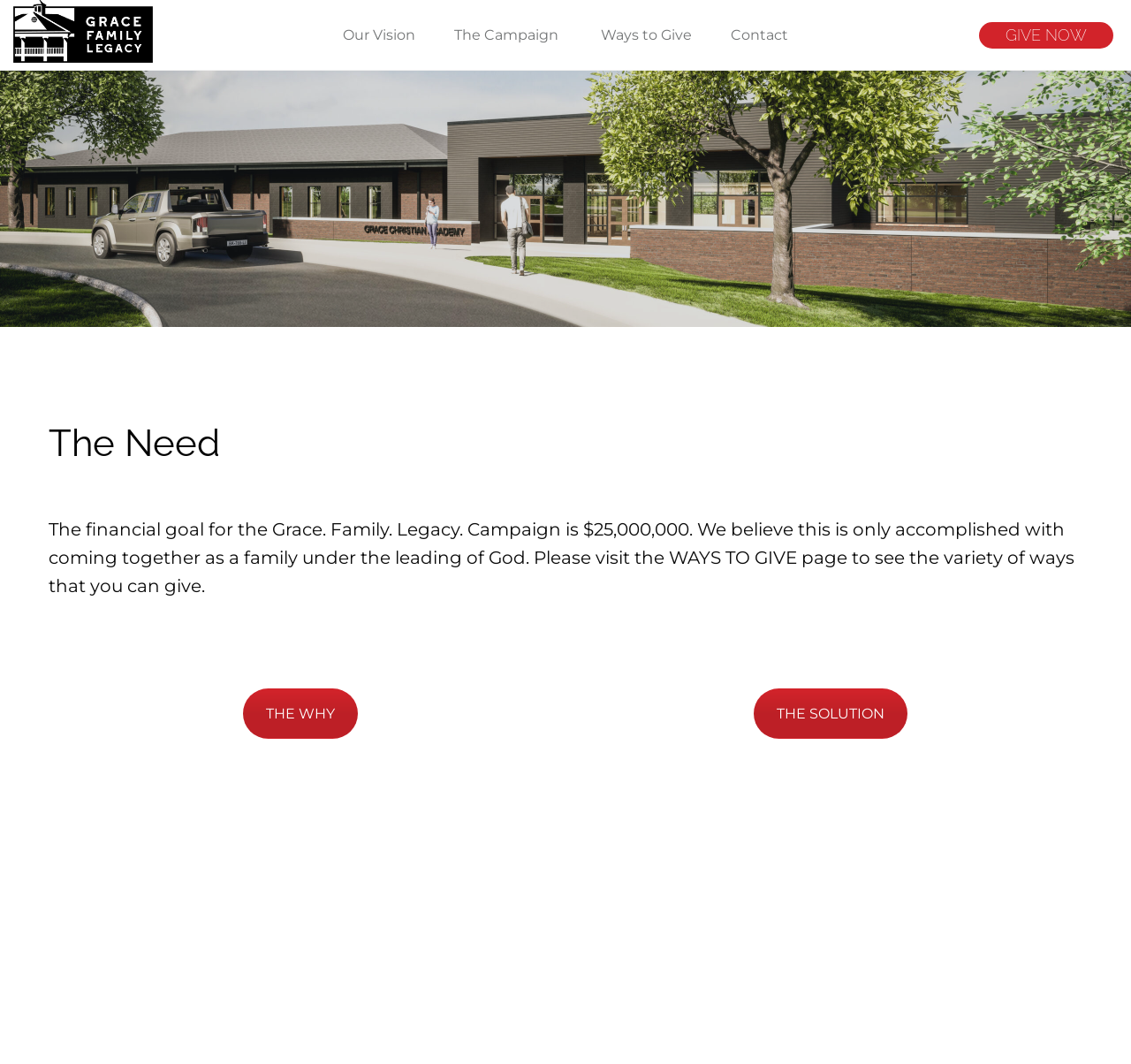What is the position of the 'Search' button?
Respond to the question with a well-detailed and thorough answer.

I compared the y1 and y2 coordinates of the button element with other elements and found that it is located at the top-right corner of the page.